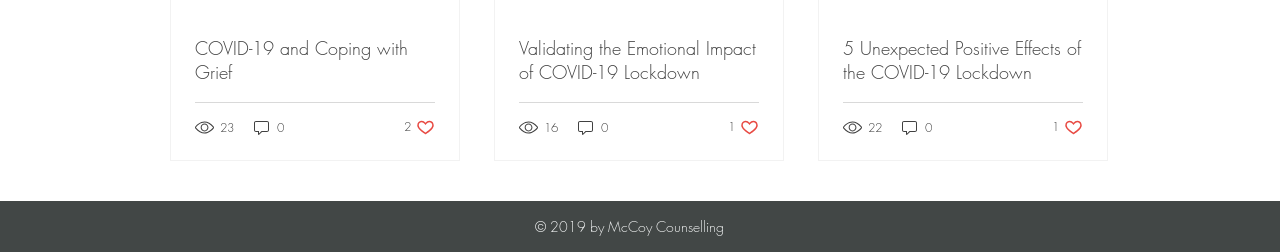Please locate the bounding box coordinates of the element that needs to be clicked to achieve the following instruction: "Read 5 Unexpected Positive Effects of the COVID-19 Lockdown". The coordinates should be four float numbers between 0 and 1, i.e., [left, top, right, bottom].

[0.659, 0.144, 0.846, 0.335]